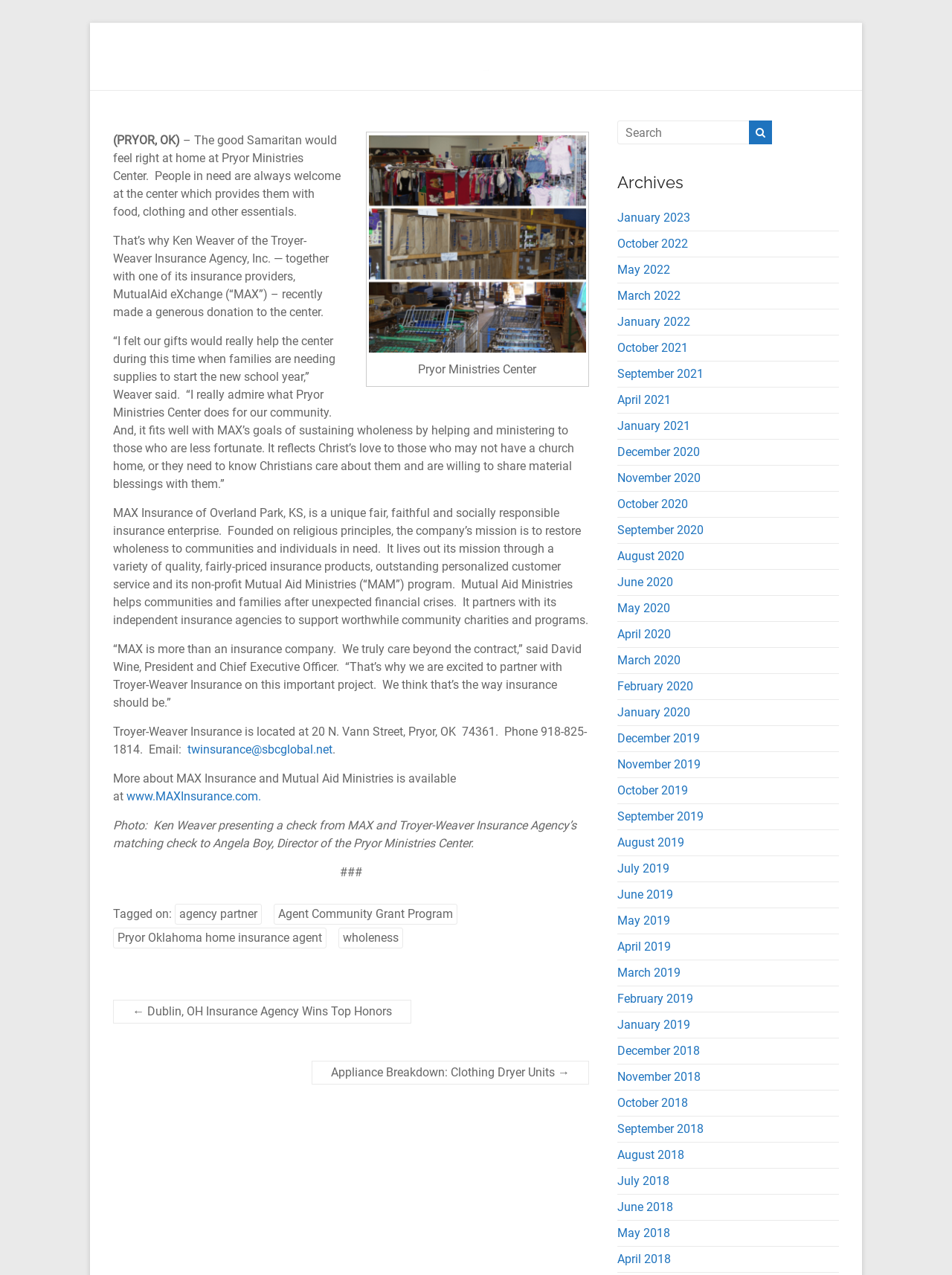Locate the bounding box of the user interface element based on this description: "Agent Community Grant Program".

[0.288, 0.709, 0.481, 0.725]